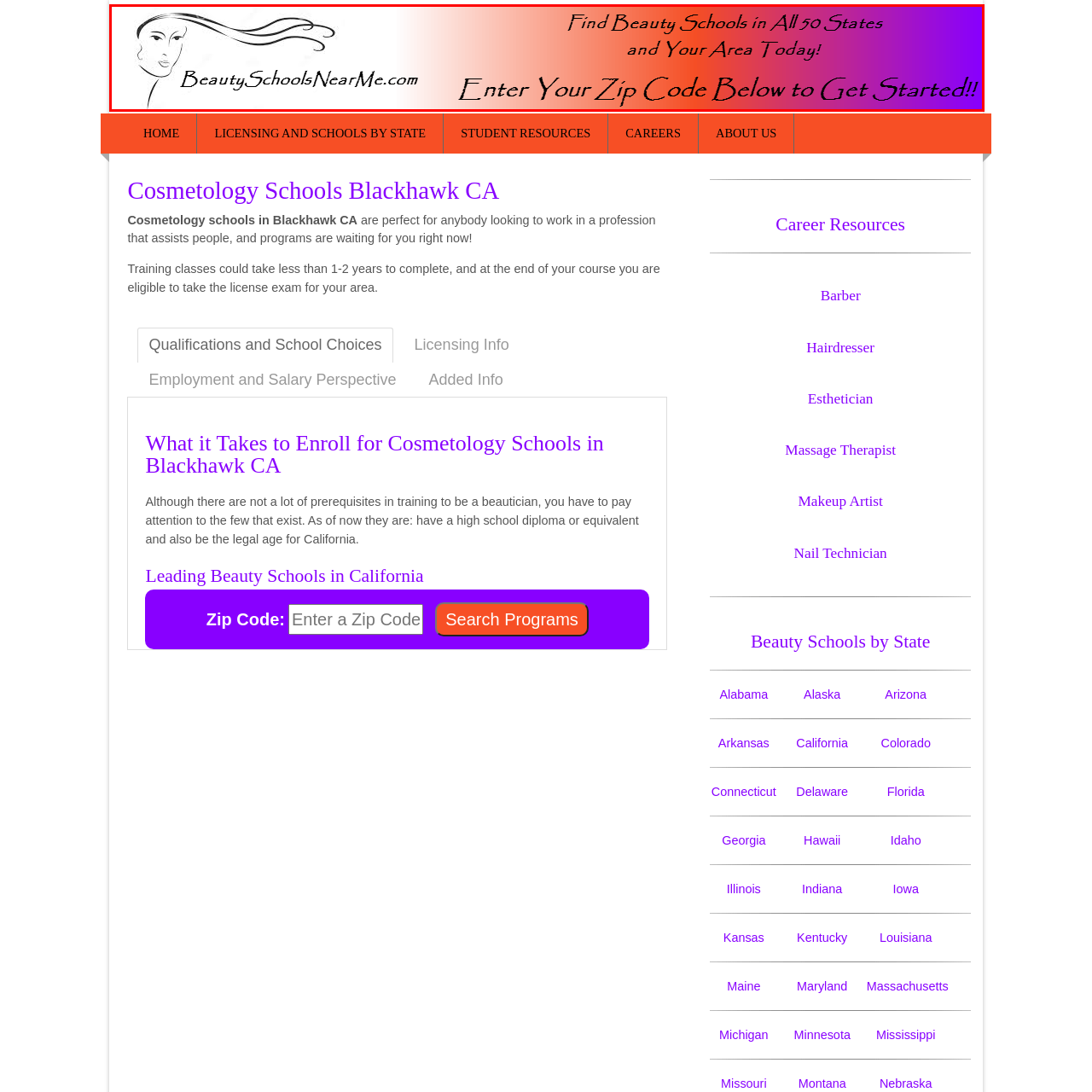Generate a detailed caption for the image within the red outlined area.

This vibrant image promotes **BeautySchoolsNearMe.com**, a resource dedicated to helping aspiring beauty professionals find schools across all 50 states. The design features an elegant, flowing outline of a woman's face, symbolizing beauty and grace. The text encourages users to enter their zip code to discover beauty schools in their area, emphasizing accessibility and convenience in the search for education in cosmetology and related fields. The background transitions from soft white to warm orange and purple tones, creating an inviting atmosphere that draws attention to the website's call to action.